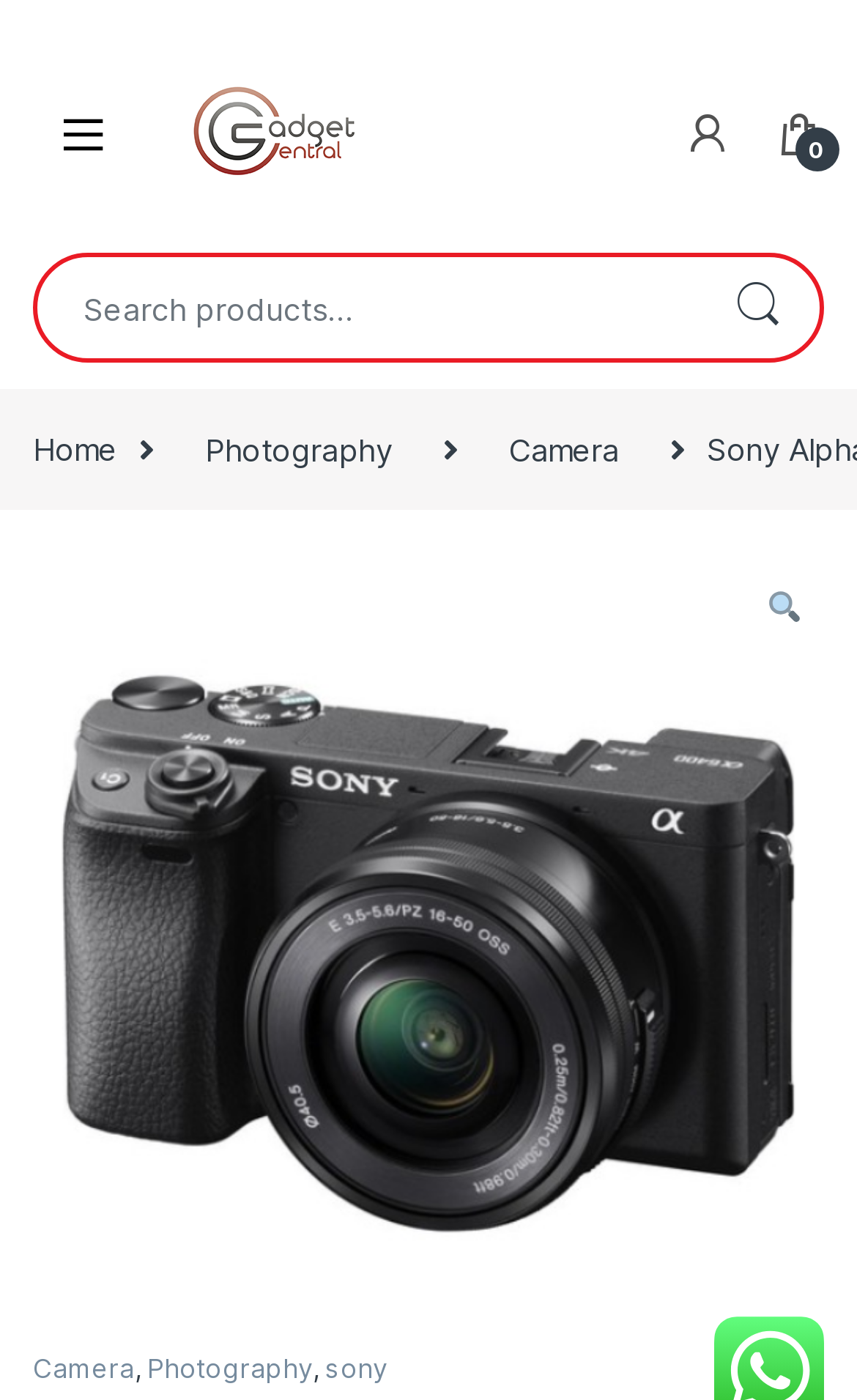Find the bounding box coordinates of the clickable region needed to perform the following instruction: "Go to Gadget Central homepage". The coordinates should be provided as four float numbers between 0 and 1, i.e., [left, top, right, bottom].

[0.192, 0.017, 0.449, 0.174]